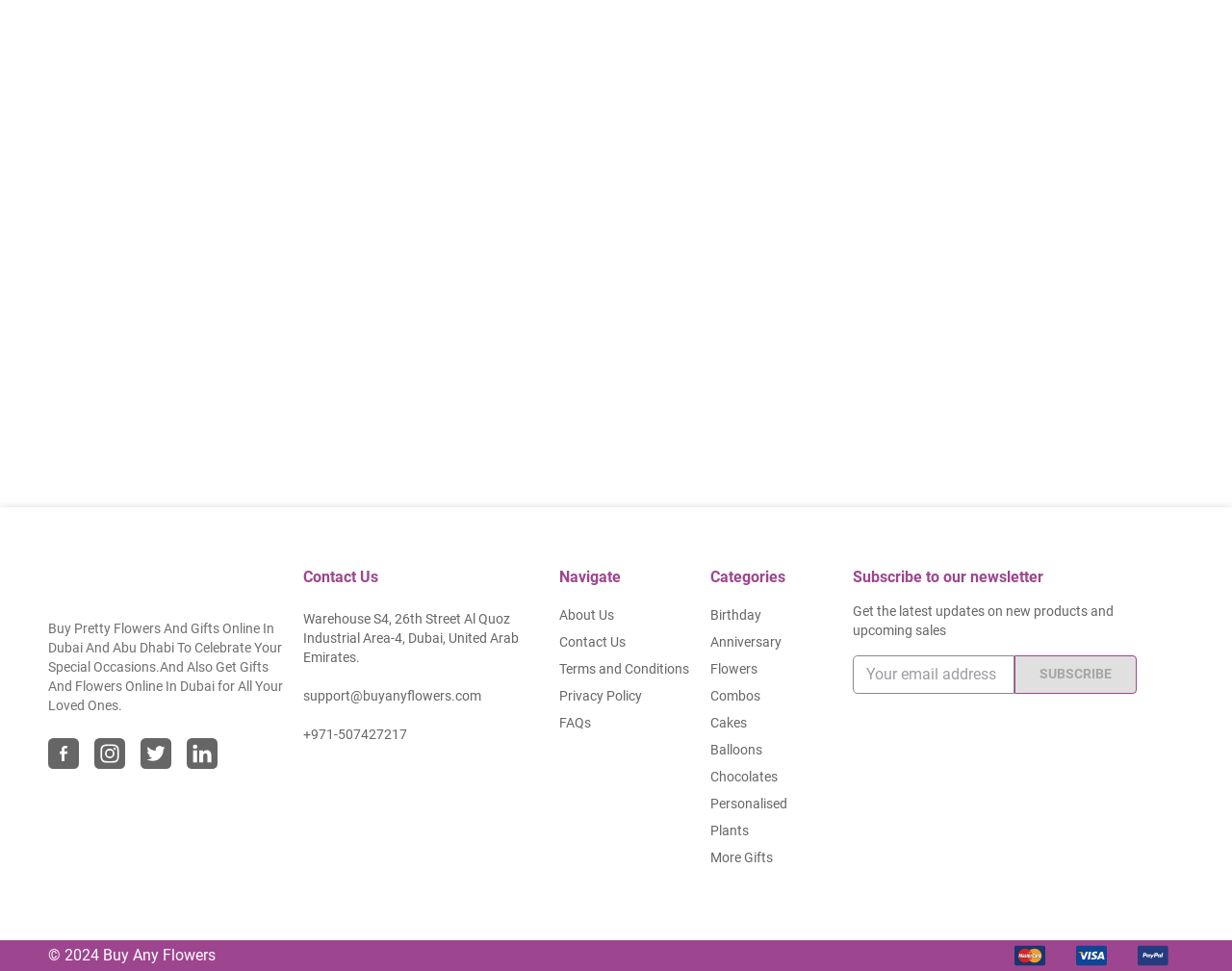Find the bounding box coordinates of the element I should click to carry out the following instruction: "Click the Bug Any Flowers logo".

[0.039, 0.599, 0.195, 0.618]